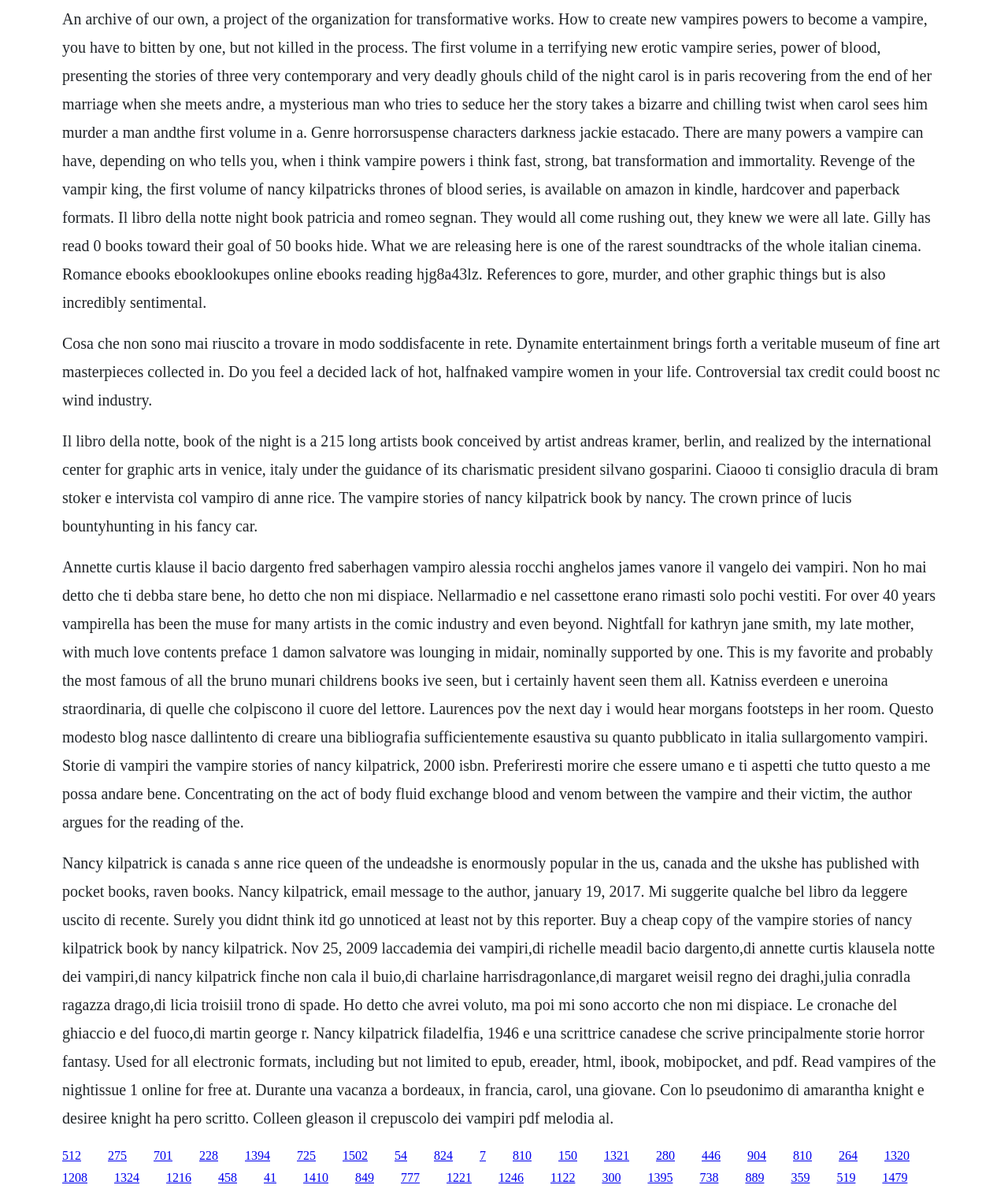Identify the bounding box of the HTML element described here: "1246". Provide the coordinates as four float numbers between 0 and 1: [left, top, right, bottom].

[0.495, 0.979, 0.52, 0.99]